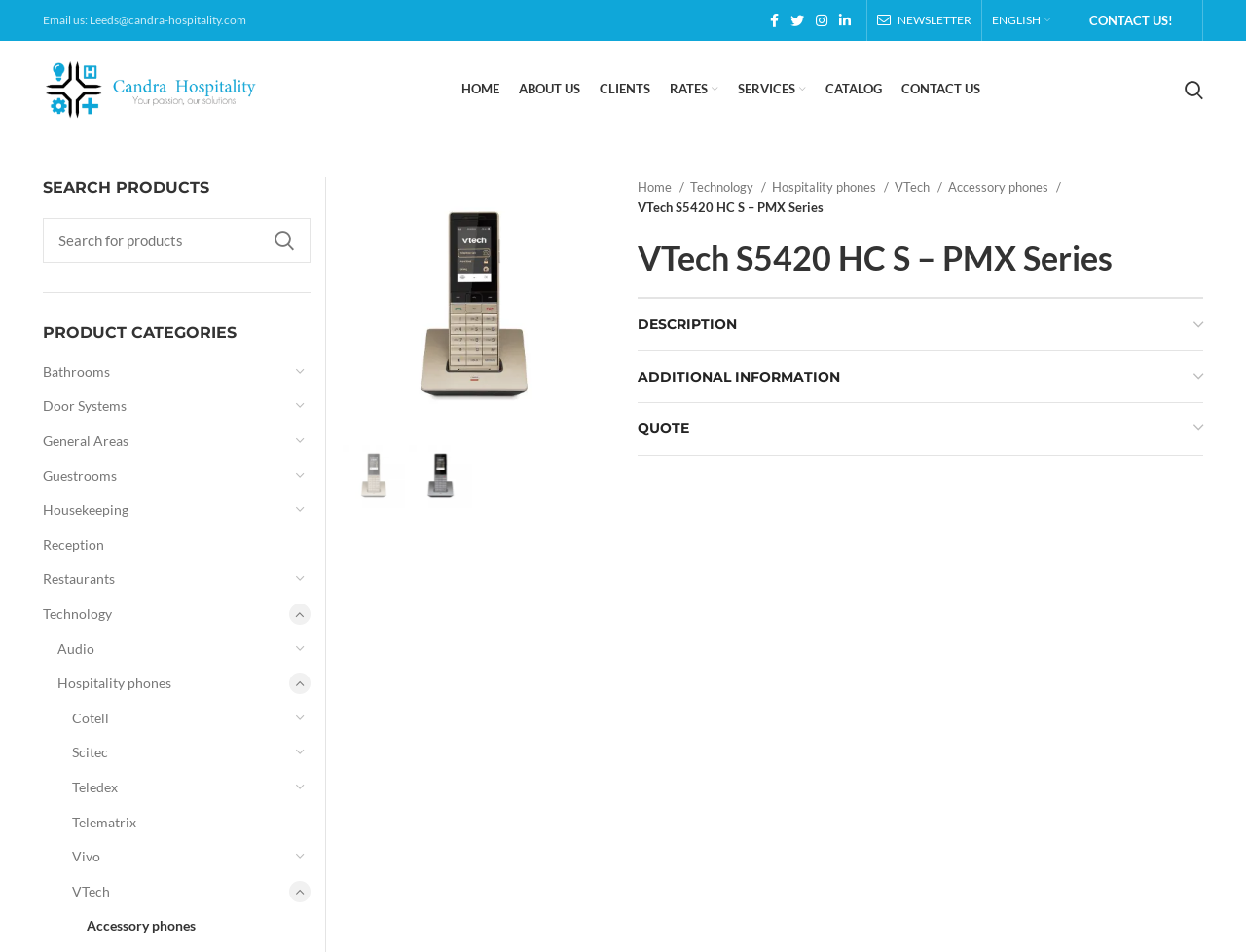Can you show the bounding box coordinates of the region to click on to complete the task described in the instruction: "Browse Technology products"?

[0.034, 0.627, 0.229, 0.663]